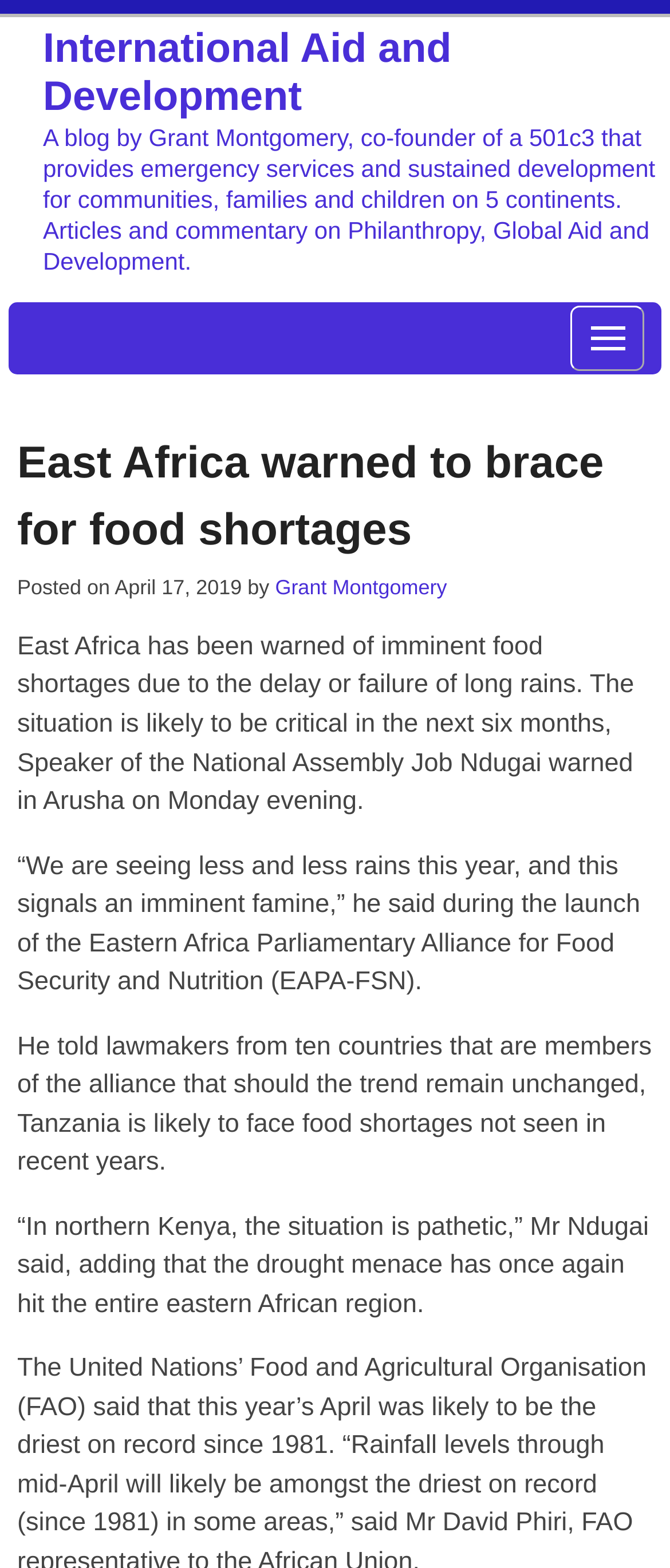How many countries are members of the alliance?
Refer to the image and provide a detailed answer to the question.

I determined the number of countries by reading the text which mentions that lawmakers from 'ten countries' are members of the alliance.